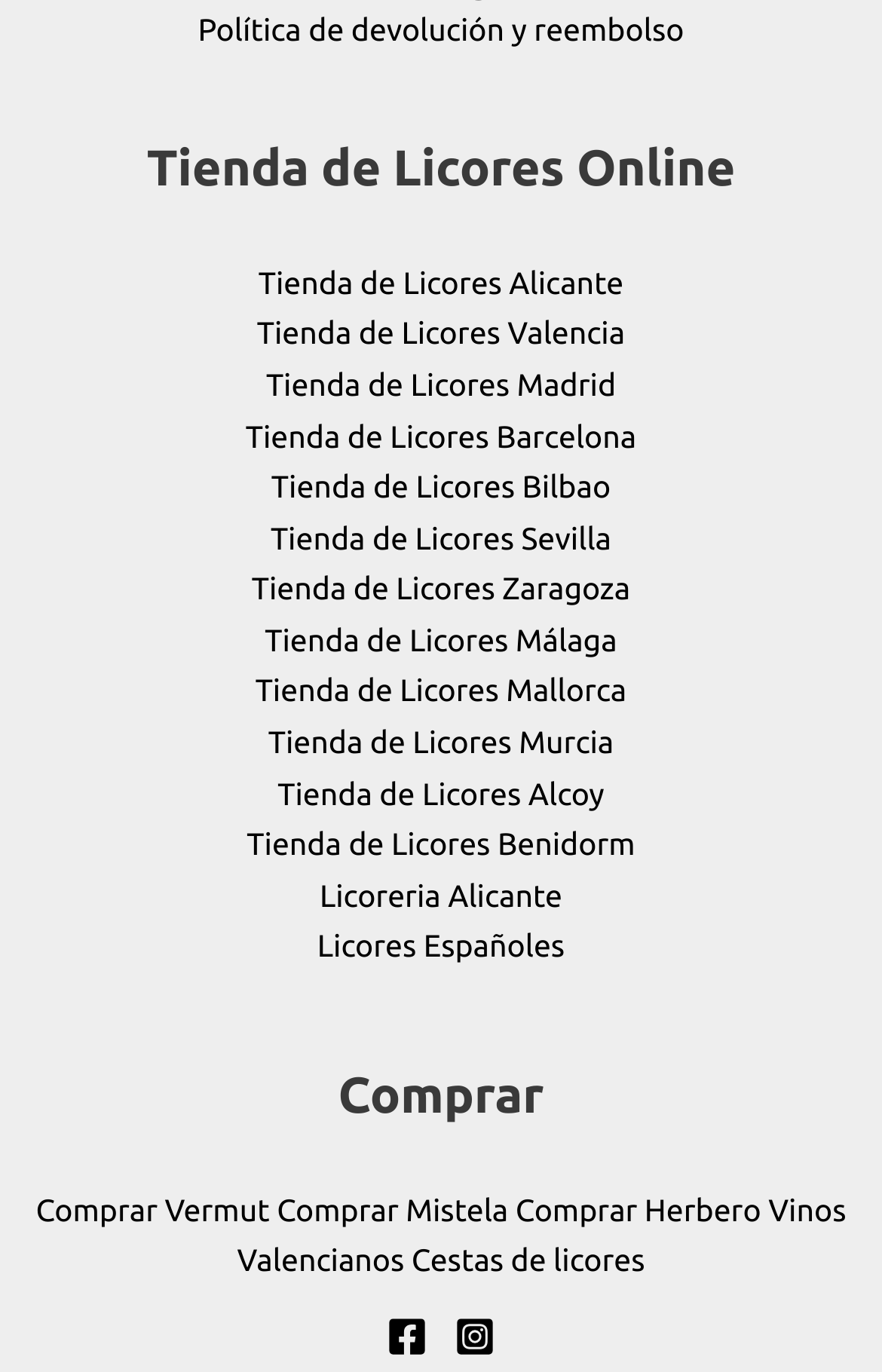Determine the bounding box coordinates of the clickable area required to perform the following instruction: "Check Facebook". The coordinates should be represented as four float numbers between 0 and 1: [left, top, right, bottom].

[0.438, 0.96, 0.485, 0.989]